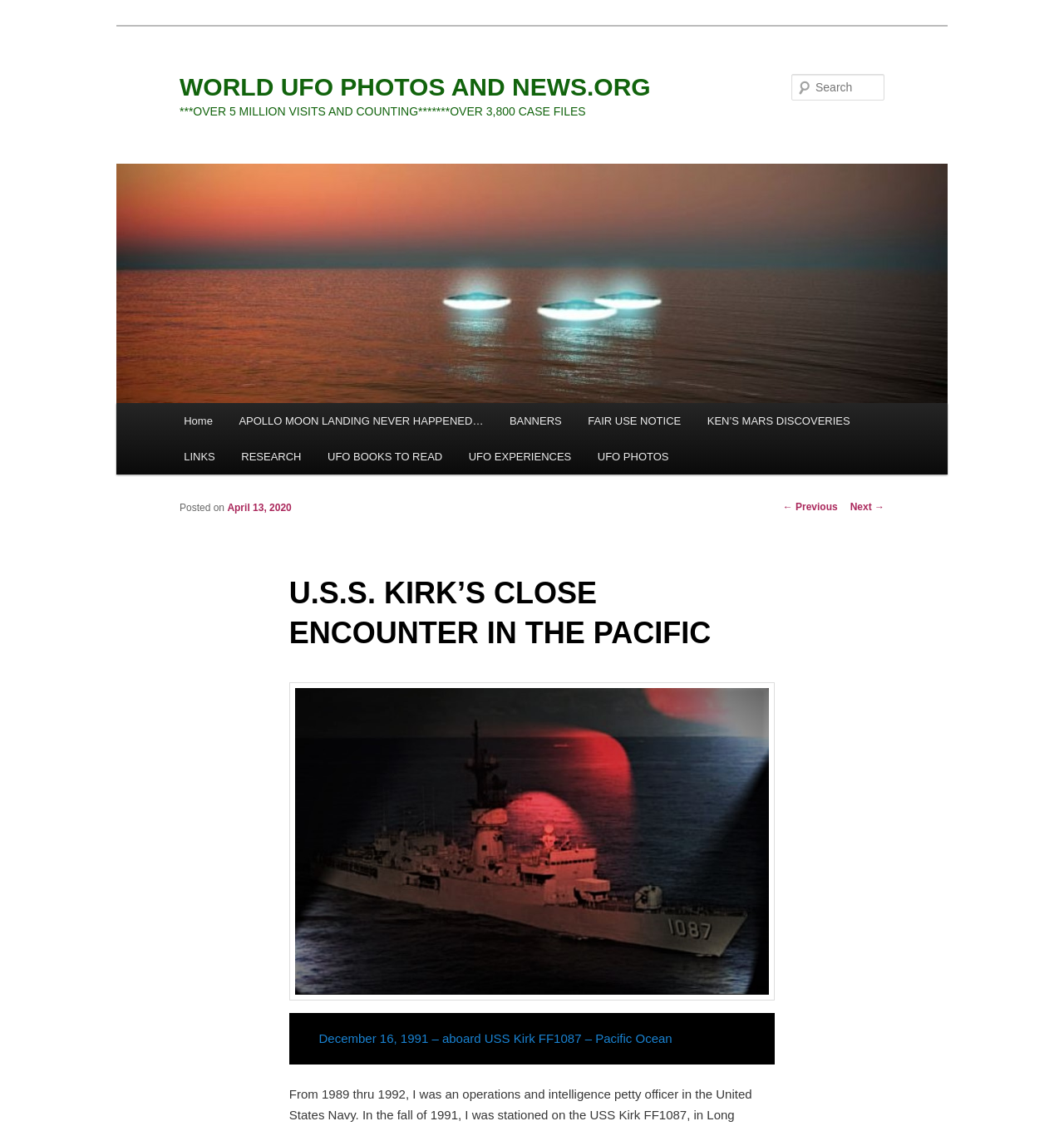Respond with a single word or phrase:
What is the purpose of the textbox at the top of the webpage?

Search